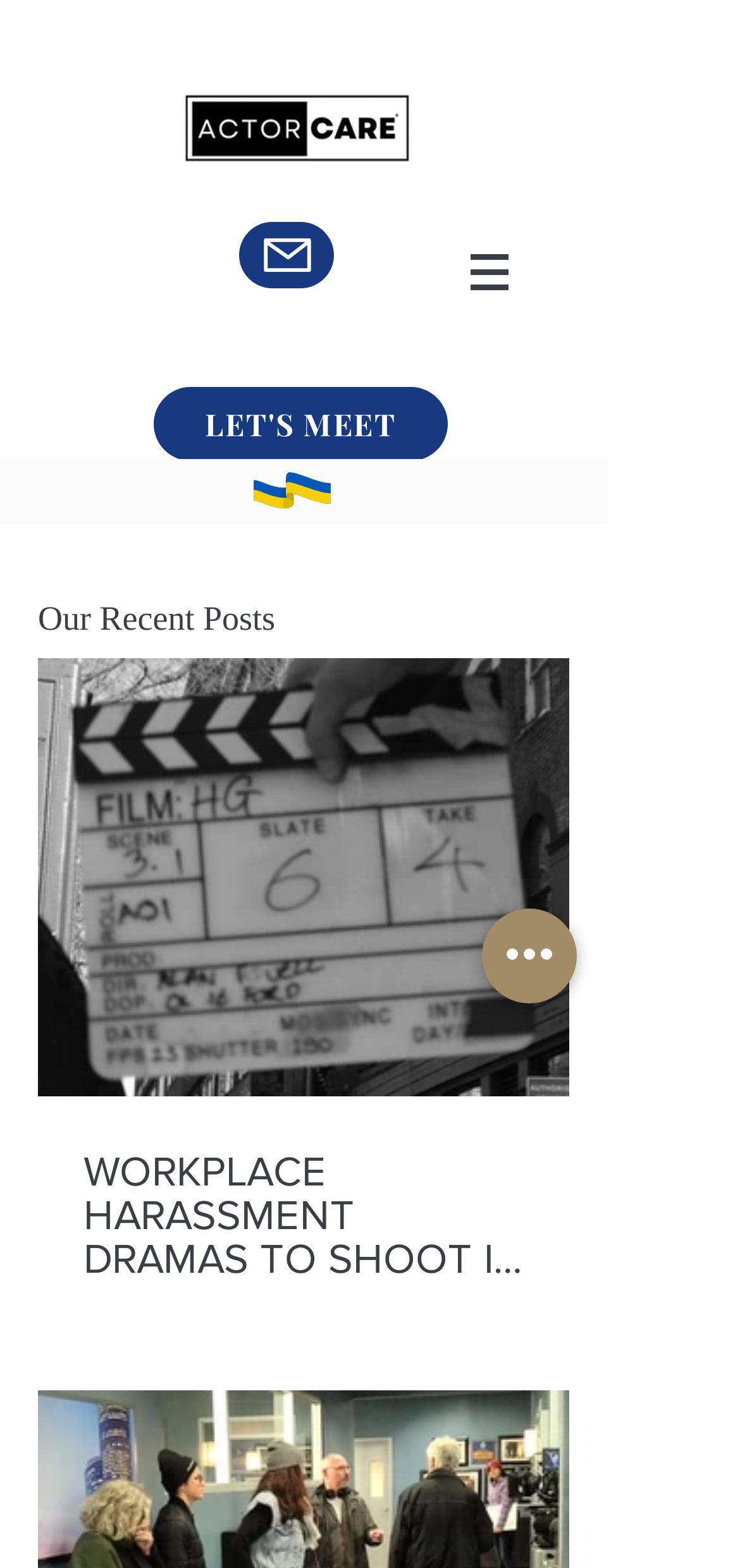Respond with a single word or phrase to the following question: What is the title of the recent post?

WORKPLACE HARASSMENT DRAMAS TO SHOOT IN MONTREAL